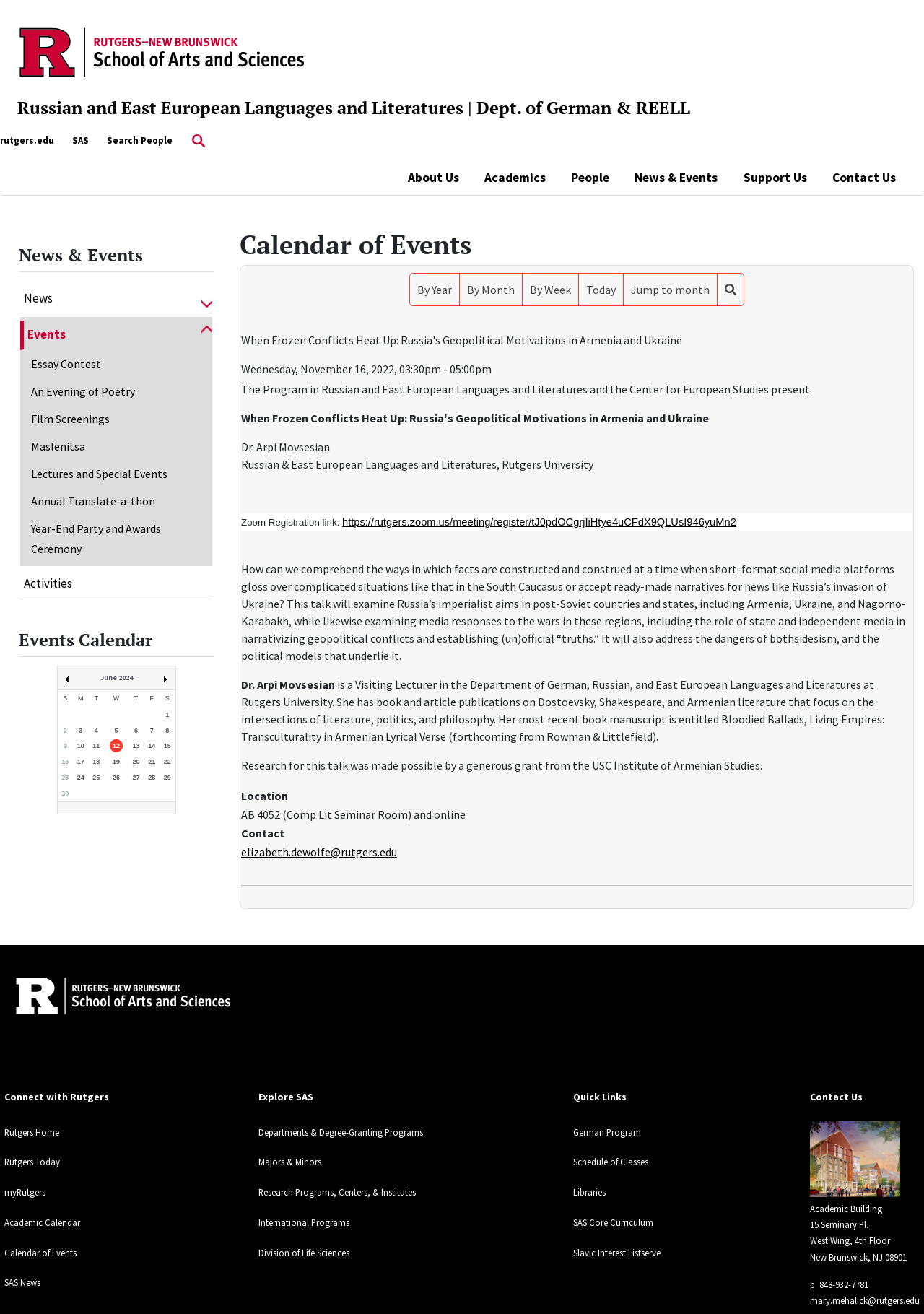Please find the bounding box coordinates of the element's region to be clicked to carry out this instruction: "Click the RU Logo 2024 link".

[0.019, 0.033, 0.331, 0.044]